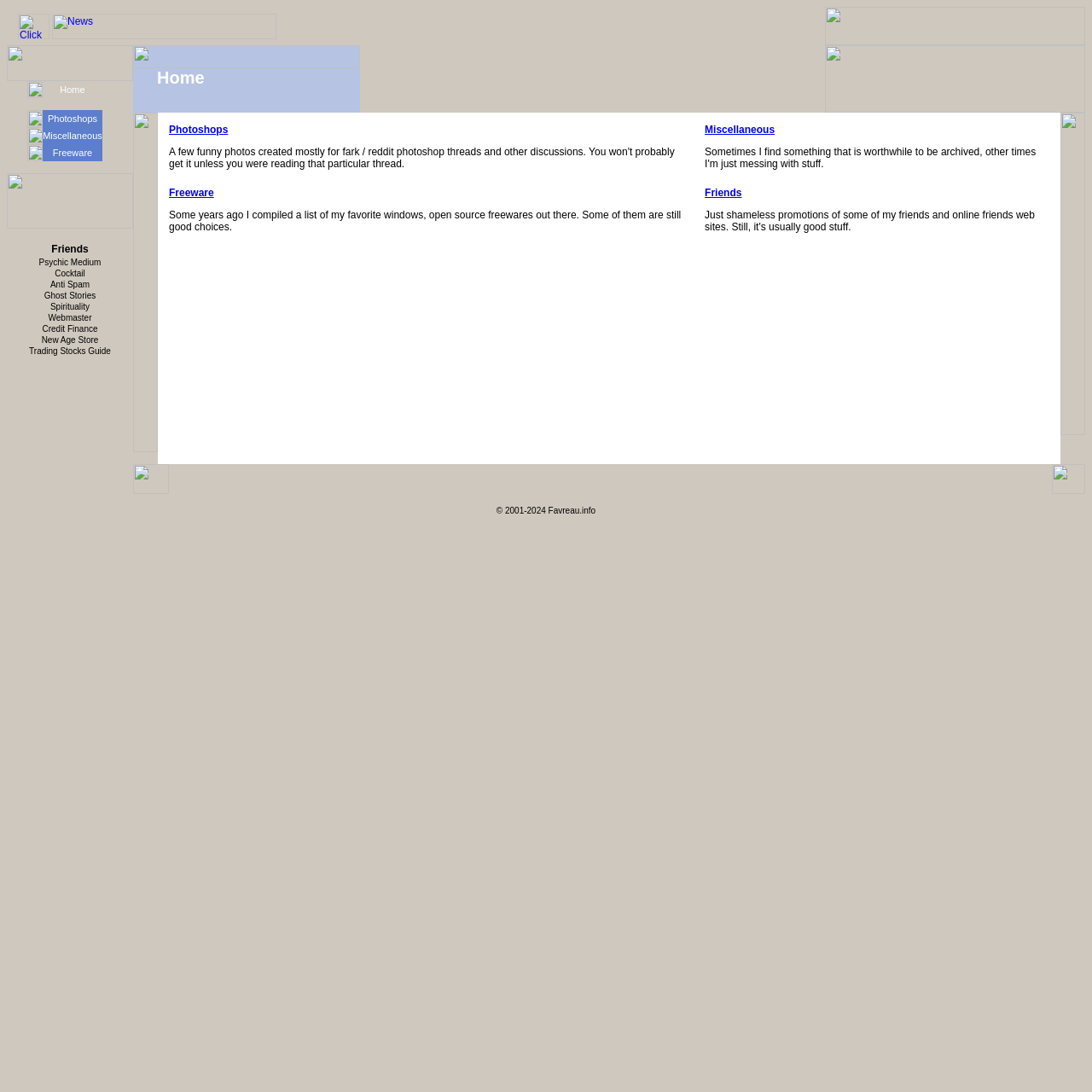Could you locate the bounding box coordinates for the section that should be clicked to accomplish this task: "Visit Home page".

[0.055, 0.077, 0.078, 0.087]